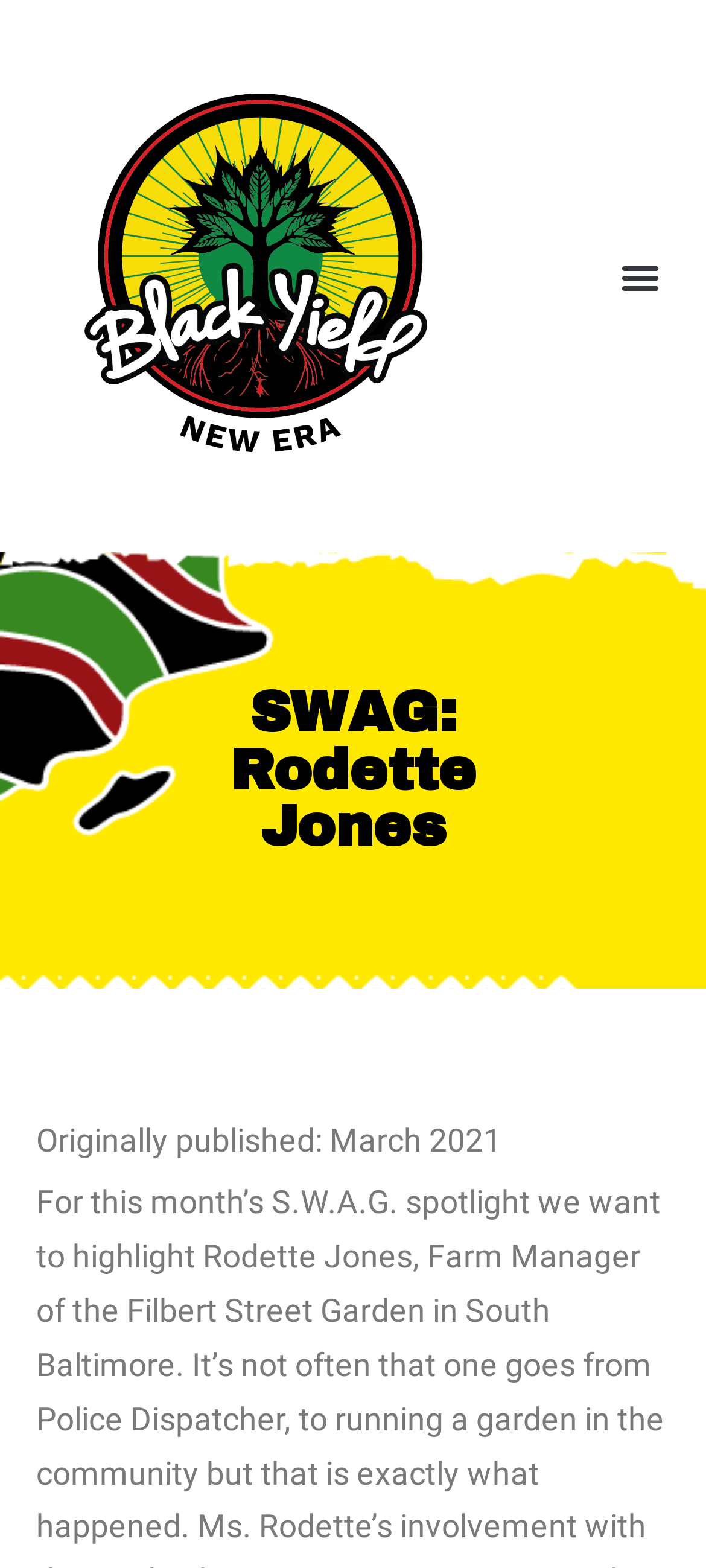Locate the bounding box coordinates for the element described below: "Proudly powered by WordPress". The coordinates must be four float values between 0 and 1, formatted as [left, top, right, bottom].

None